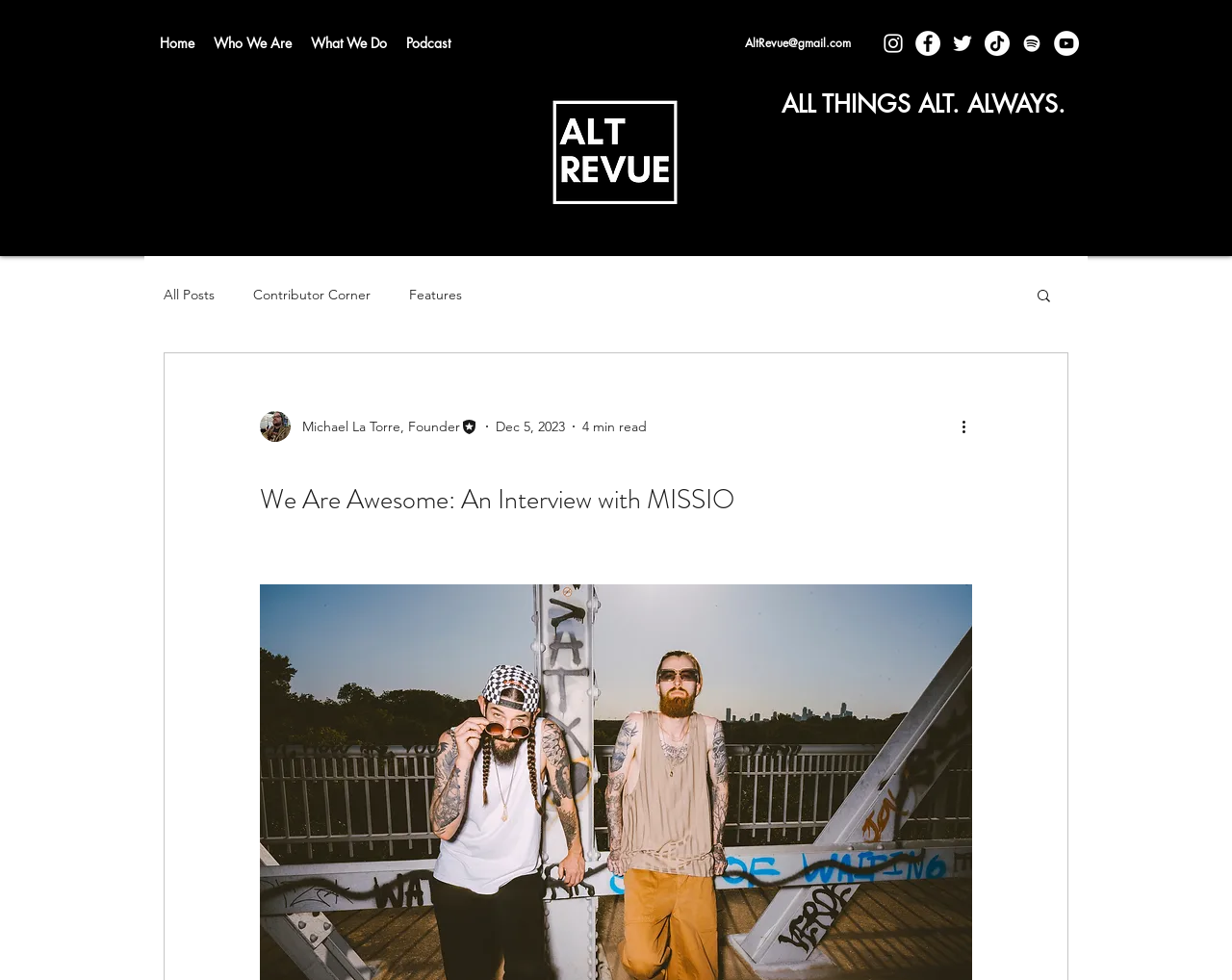Provide a short, one-word or phrase answer to the question below:
How many social media links are there?

5